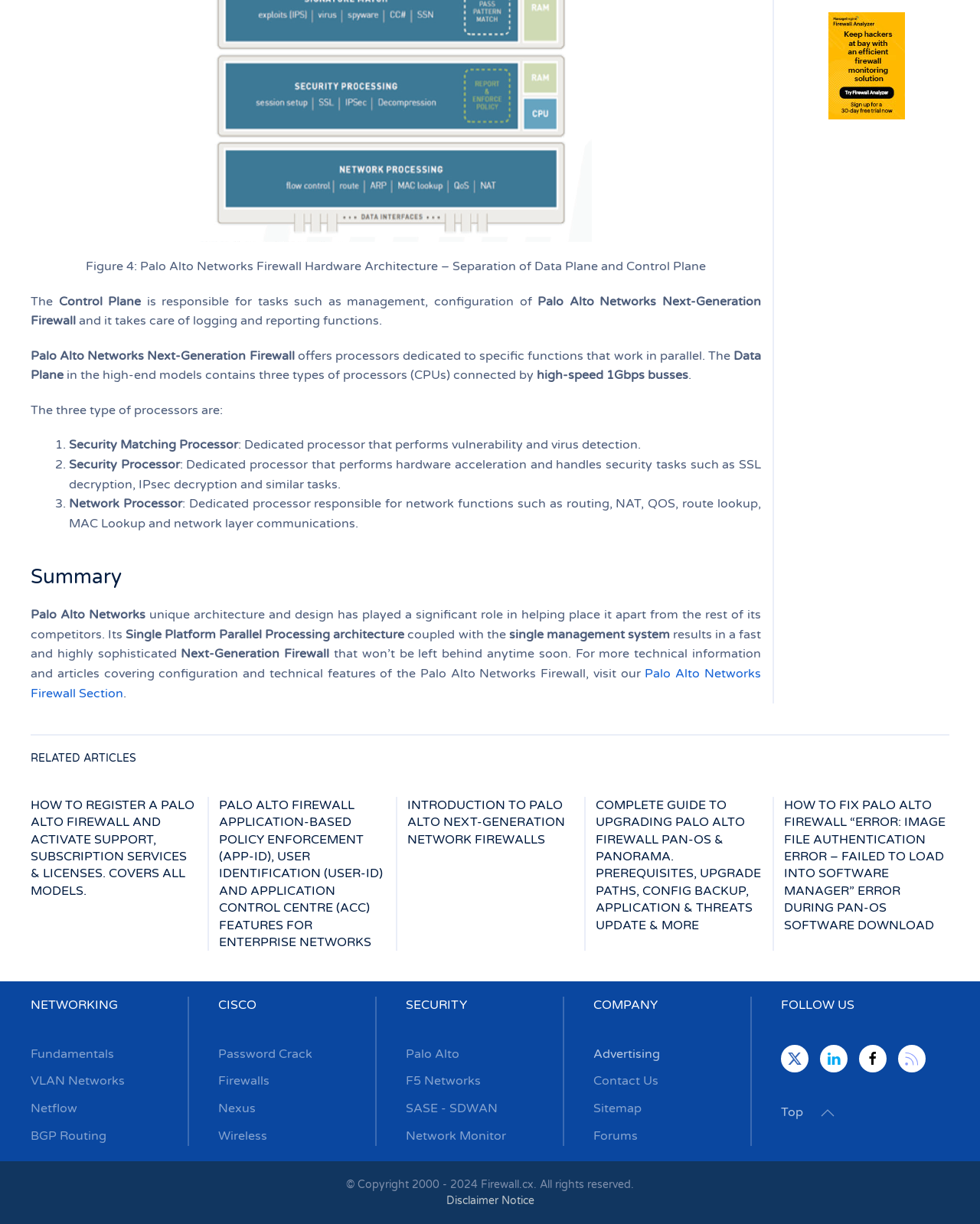Point out the bounding box coordinates of the section to click in order to follow this instruction: "Read the 'HOW TO REGISTER A PALO ALTO FIREWALL AND ACTIVATE SUPPORT, SUBSCRIPTION SERVICES & LICENSES. COVERS ALL MODELS.' article".

[0.031, 0.652, 0.198, 0.734]